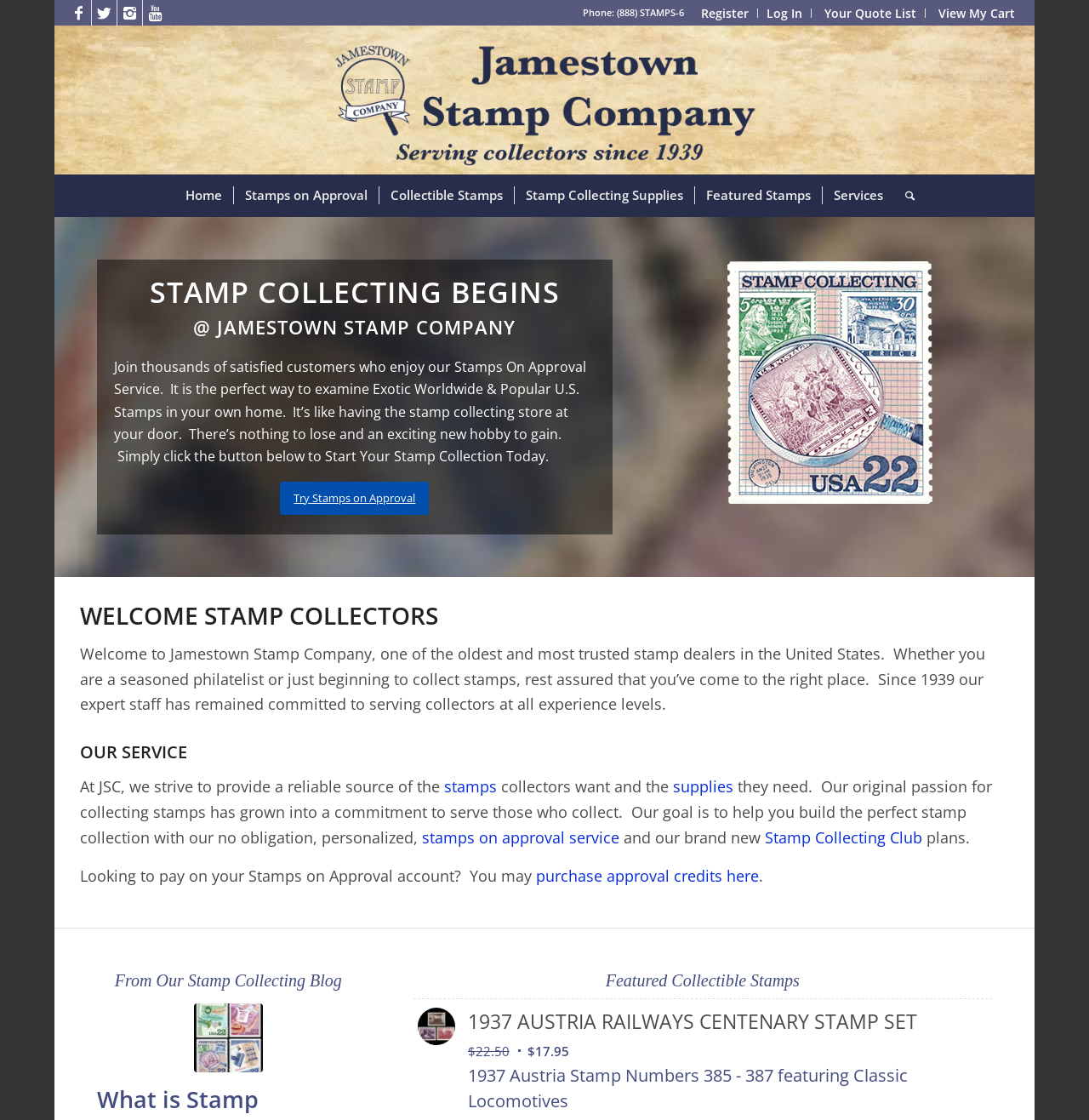Please answer the following query using a single word or phrase: 
What is the price of the 1937 Austria 385-387 Railways Centenary Stamp Set?

$17.95